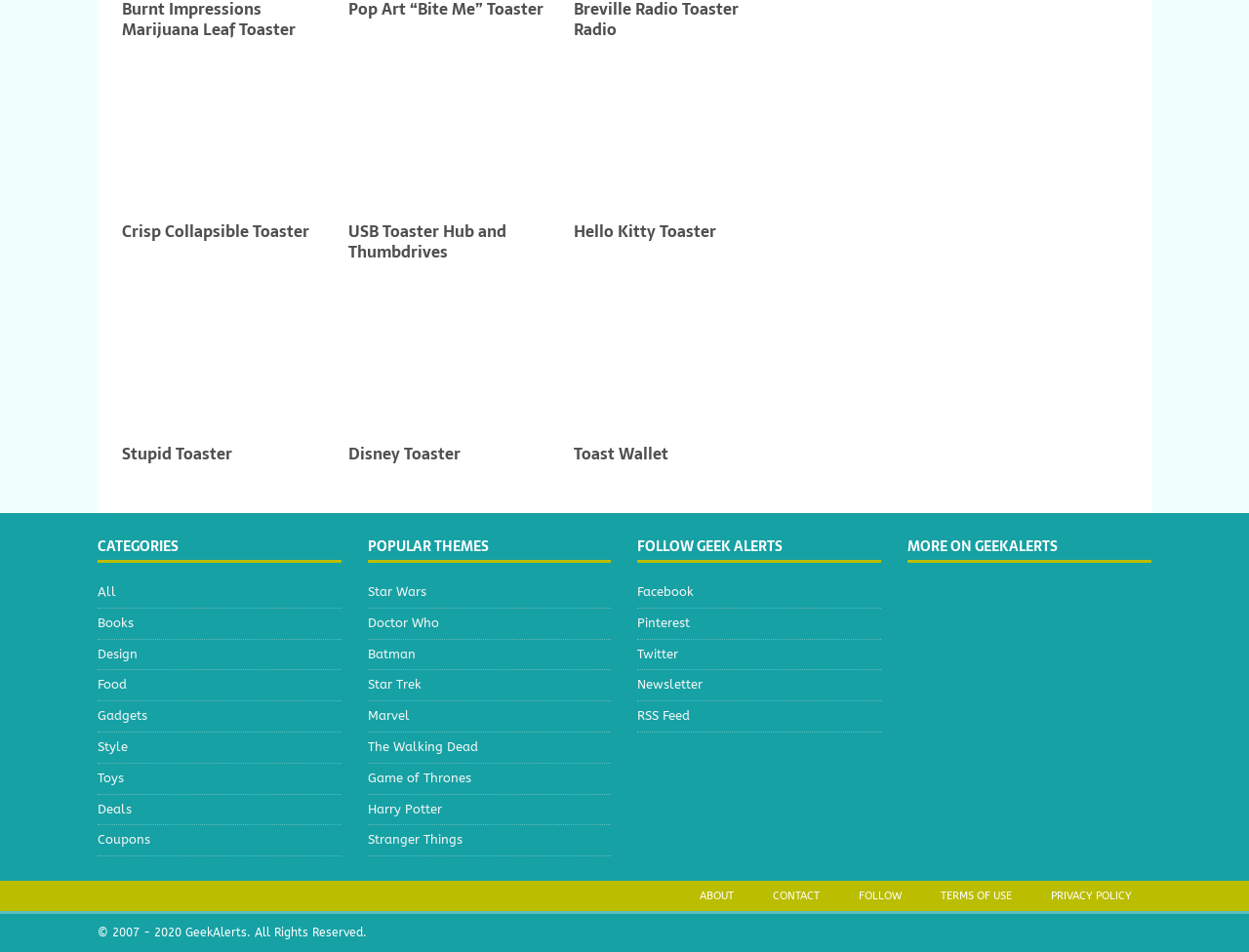Look at the image and write a detailed answer to the question: 
How many themes are listed under 'POPULAR THEMES'?

By counting the links under the 'POPULAR THEMES' heading, I found that there are 8 themes listed, including 'Star Wars', 'Doctor Who', 'Batman', and others.